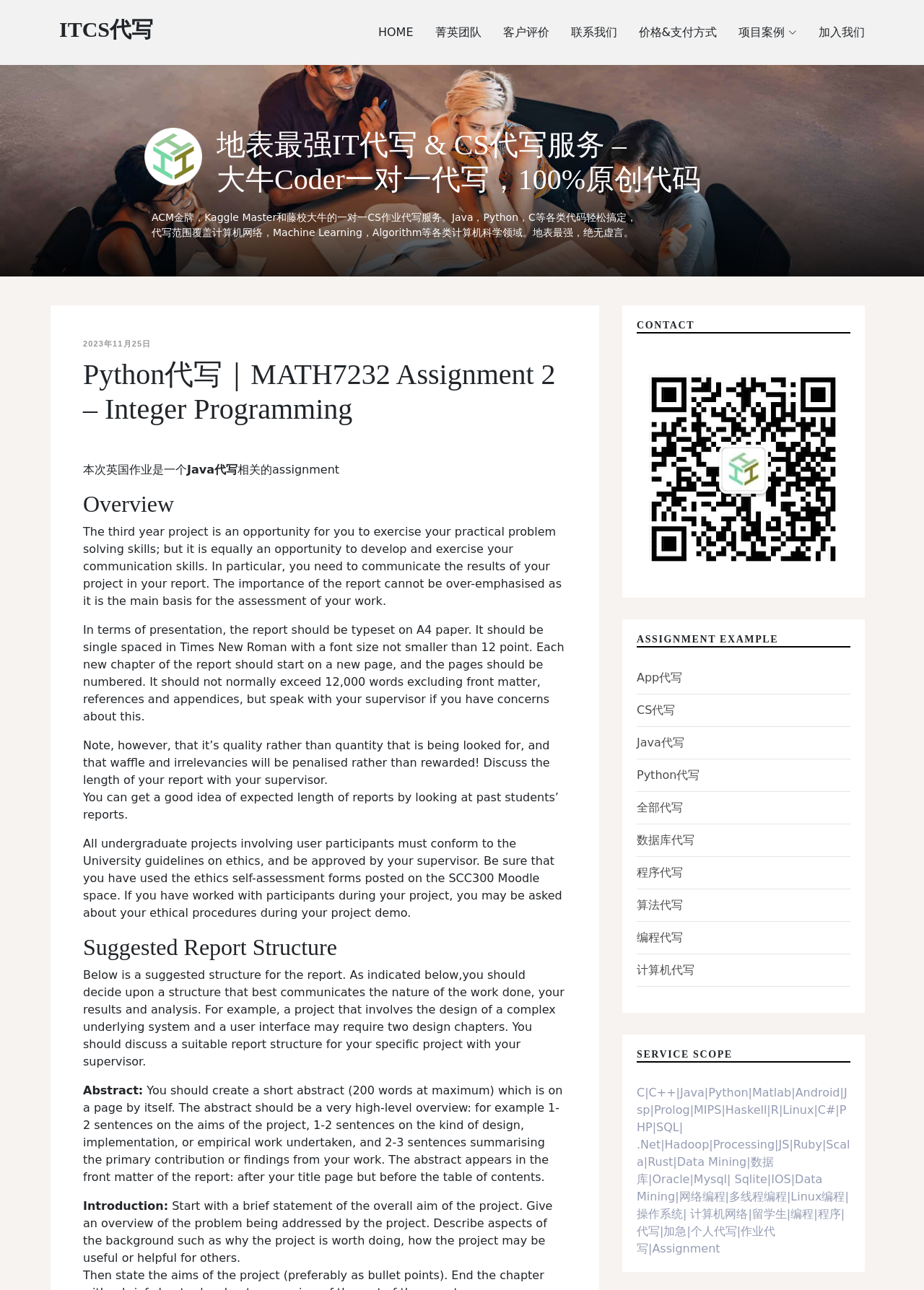What is the suggested font size for the report?
Give a detailed explanation using the information visible in the image.

The suggested font size for the report can be found in the section 'Overview' where it says 'It should be single spaced in Times New Roman with a font size not smaller than 12 point'.